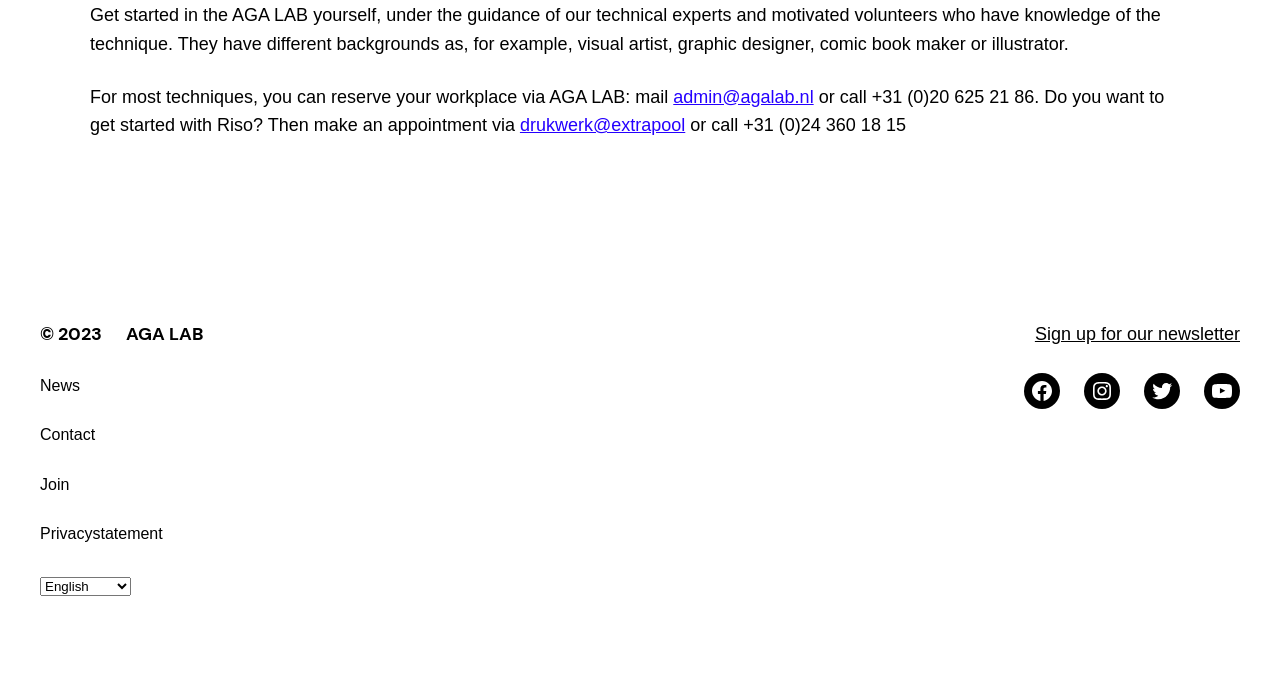Show me the bounding box coordinates of the clickable region to achieve the task as per the instruction: "Post a job".

None